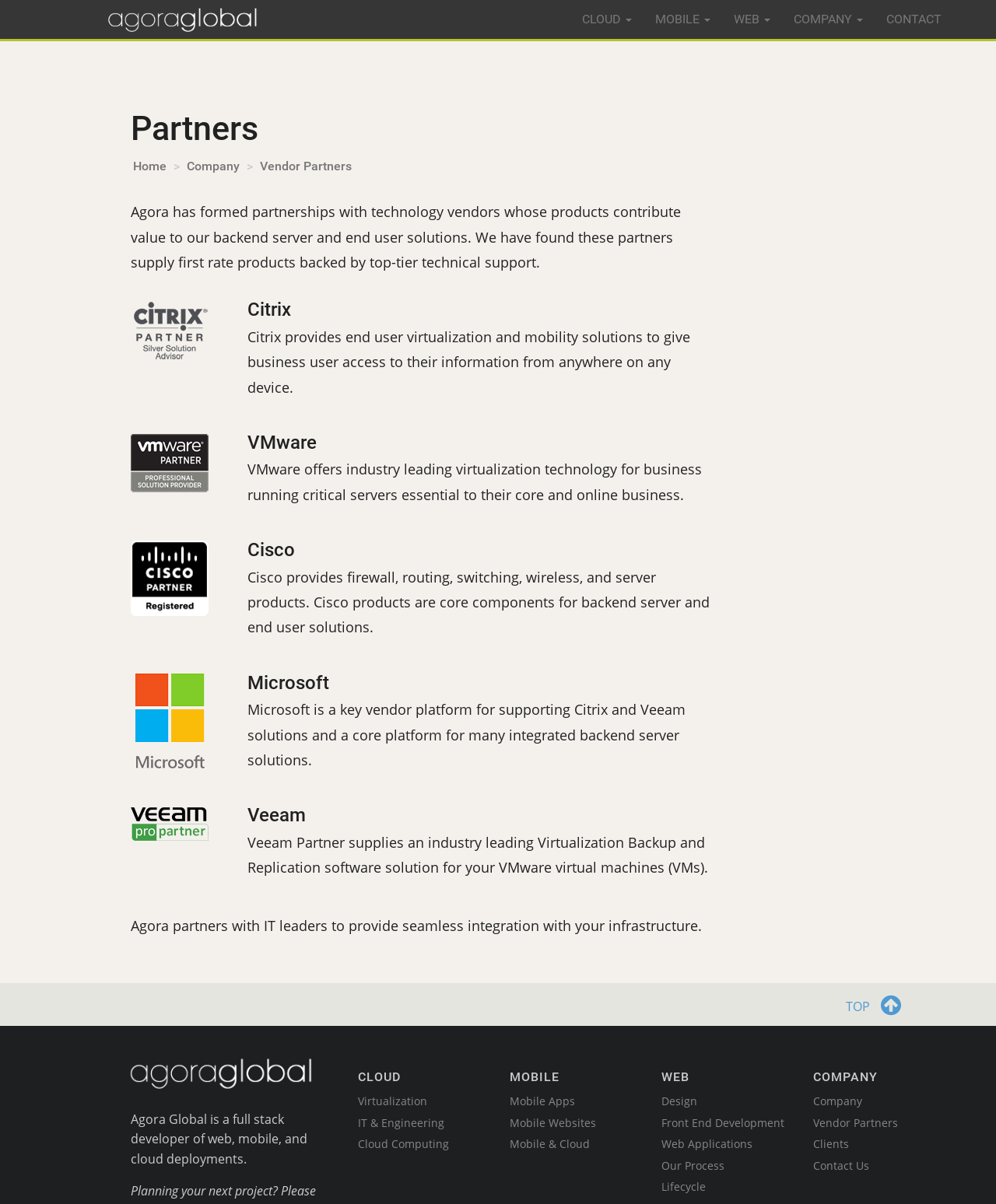What are the main services offered by Agora?
Give a one-word or short phrase answer based on the image.

Cloud, Mobile, and Web Application